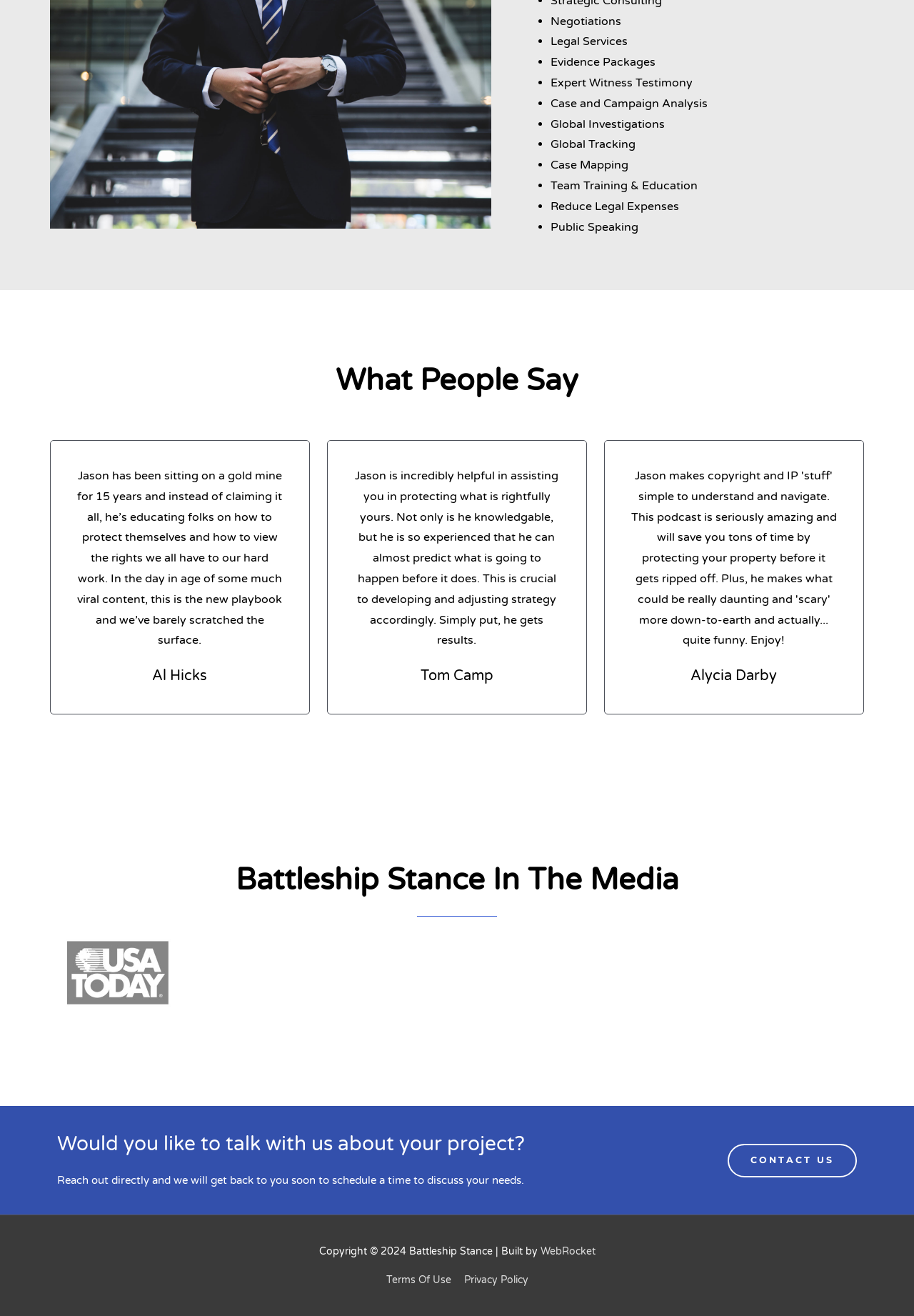Given the element description Terms Of Use, identify the bounding box coordinates for the UI element on the webpage screenshot. The format should be (top-left x, top-left y, bottom-right x, bottom-right y), with values between 0 and 1.

[0.422, 0.968, 0.499, 0.977]